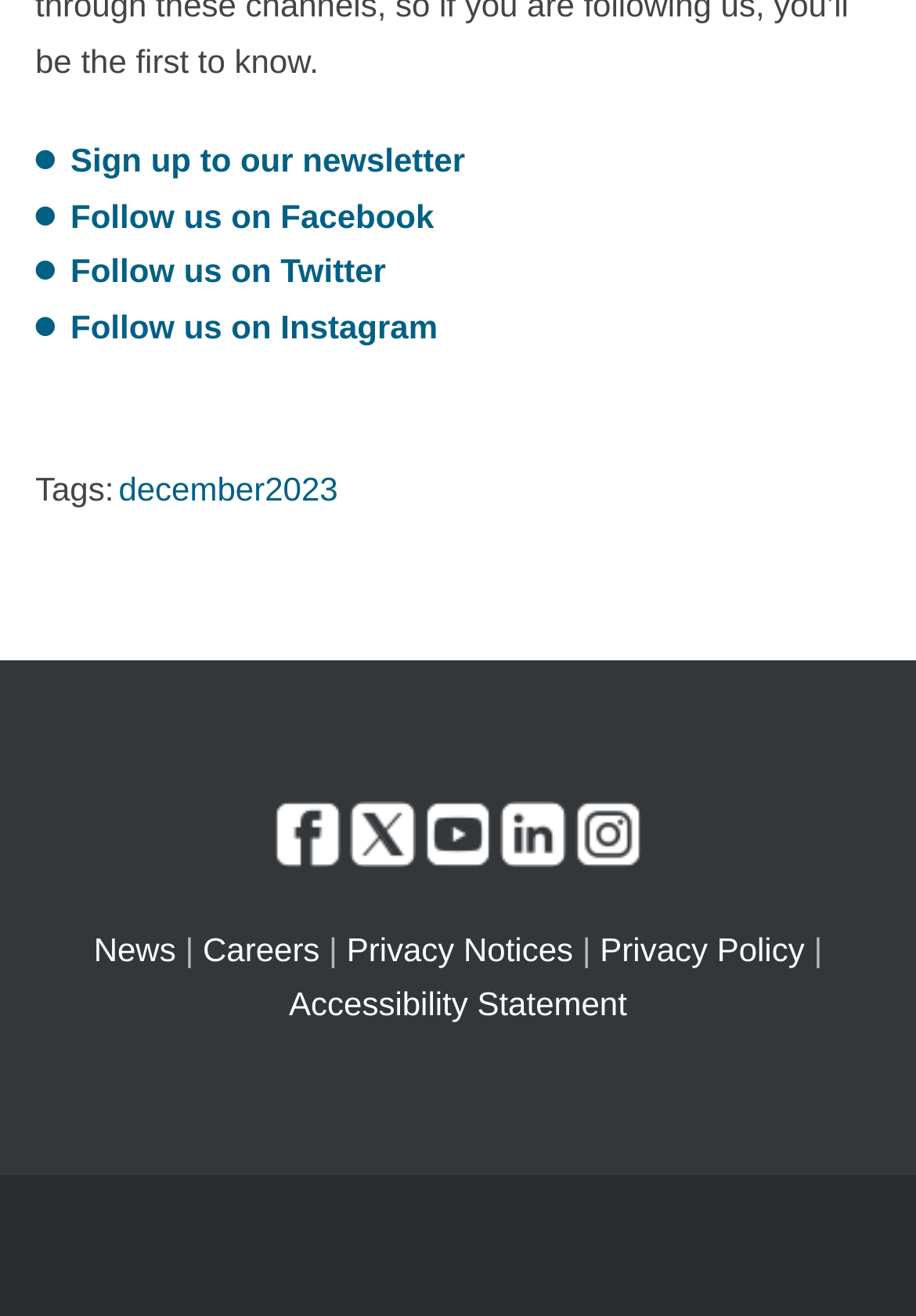Provide a short answer using a single word or phrase for the following question: 
What is the first social media platform listed?

Facebook